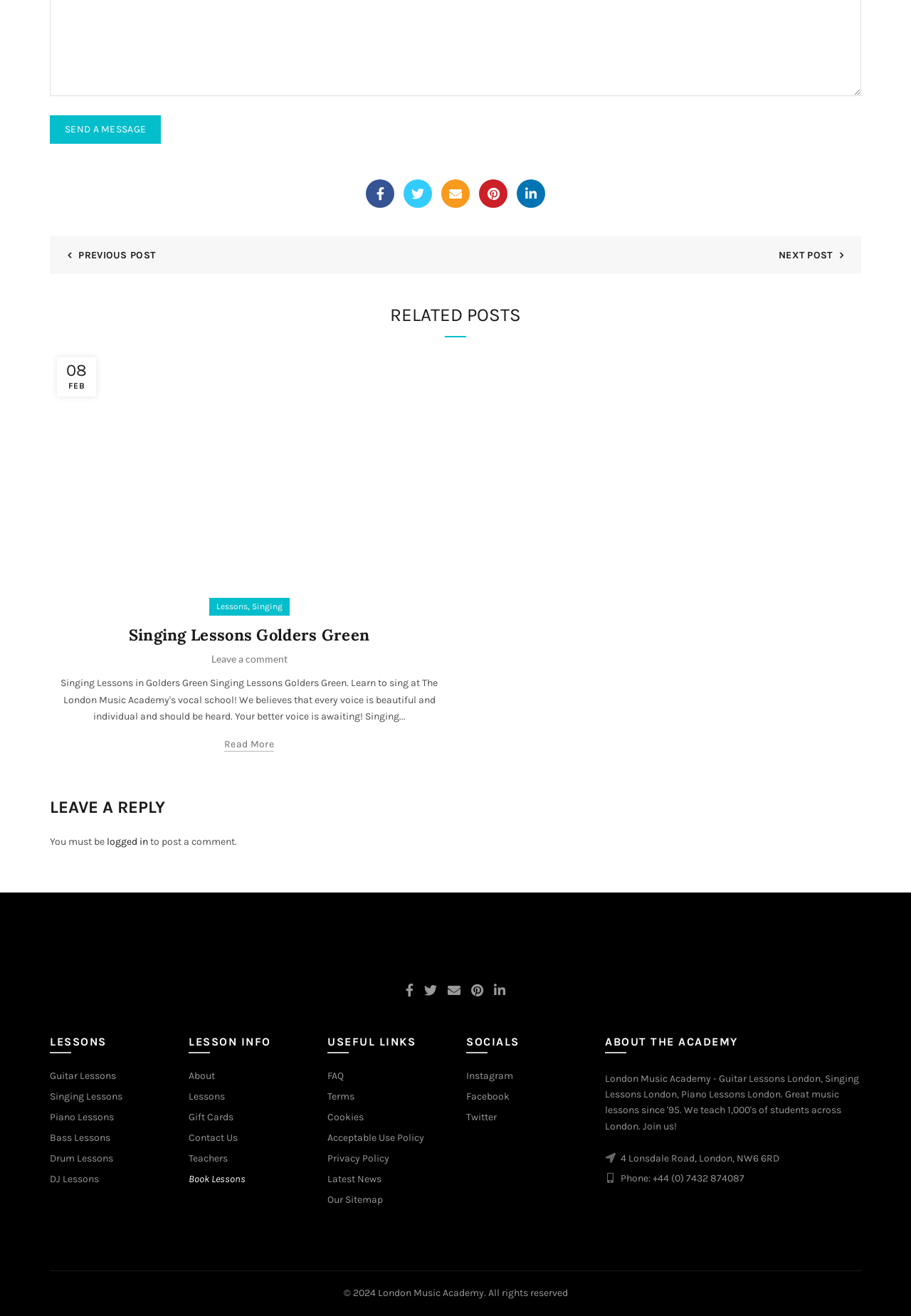Provide a brief response to the question below using one word or phrase:
What type of lessons are offered?

Music lessons